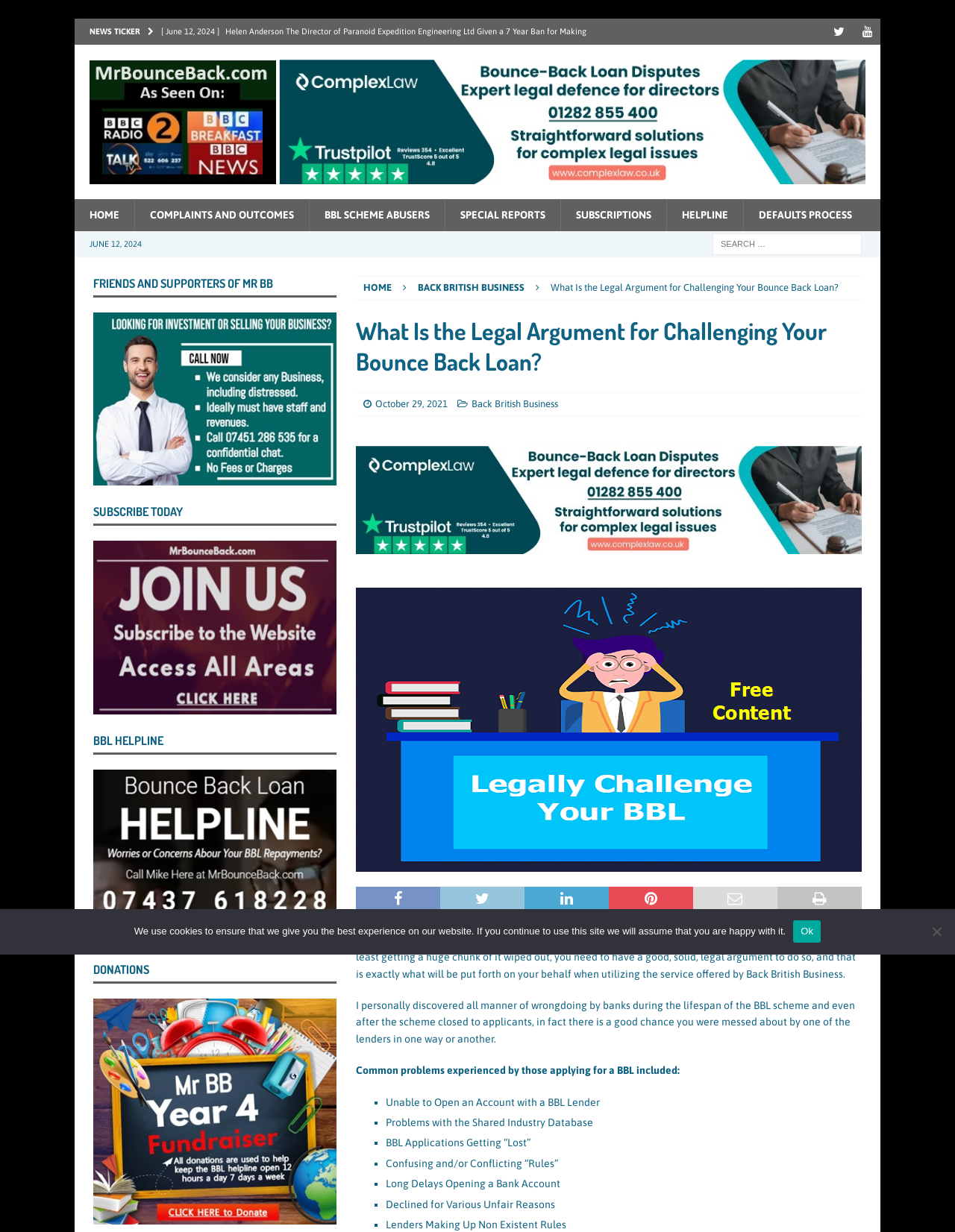Please provide a brief answer to the following inquiry using a single word or phrase:
What is the 'BBL HELPLINE' section for?

Bounce Back Loan help